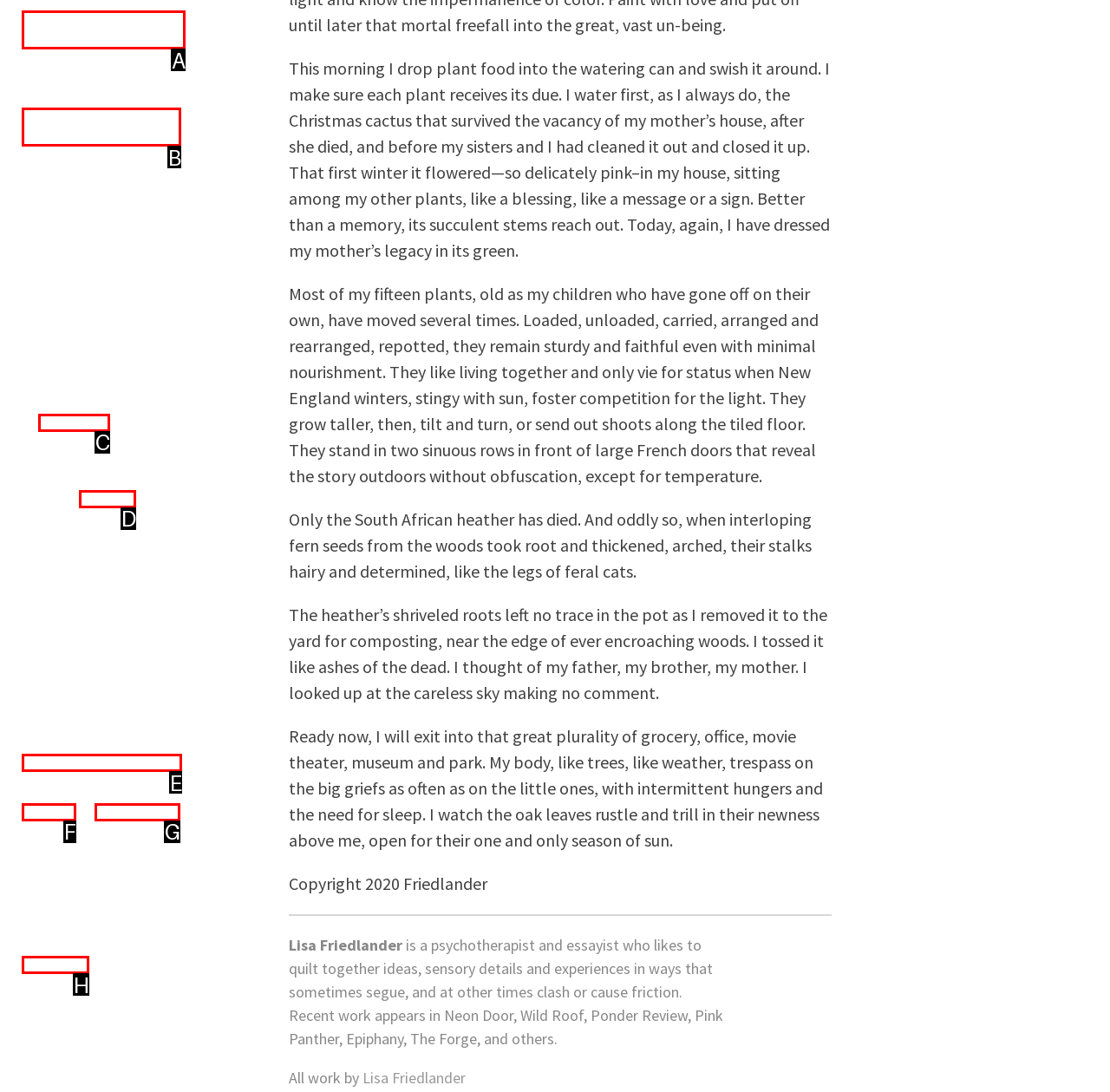Indicate the UI element to click to perform the task: Visit the page of author Margo McCall. Reply with the letter corresponding to the chosen element.

A